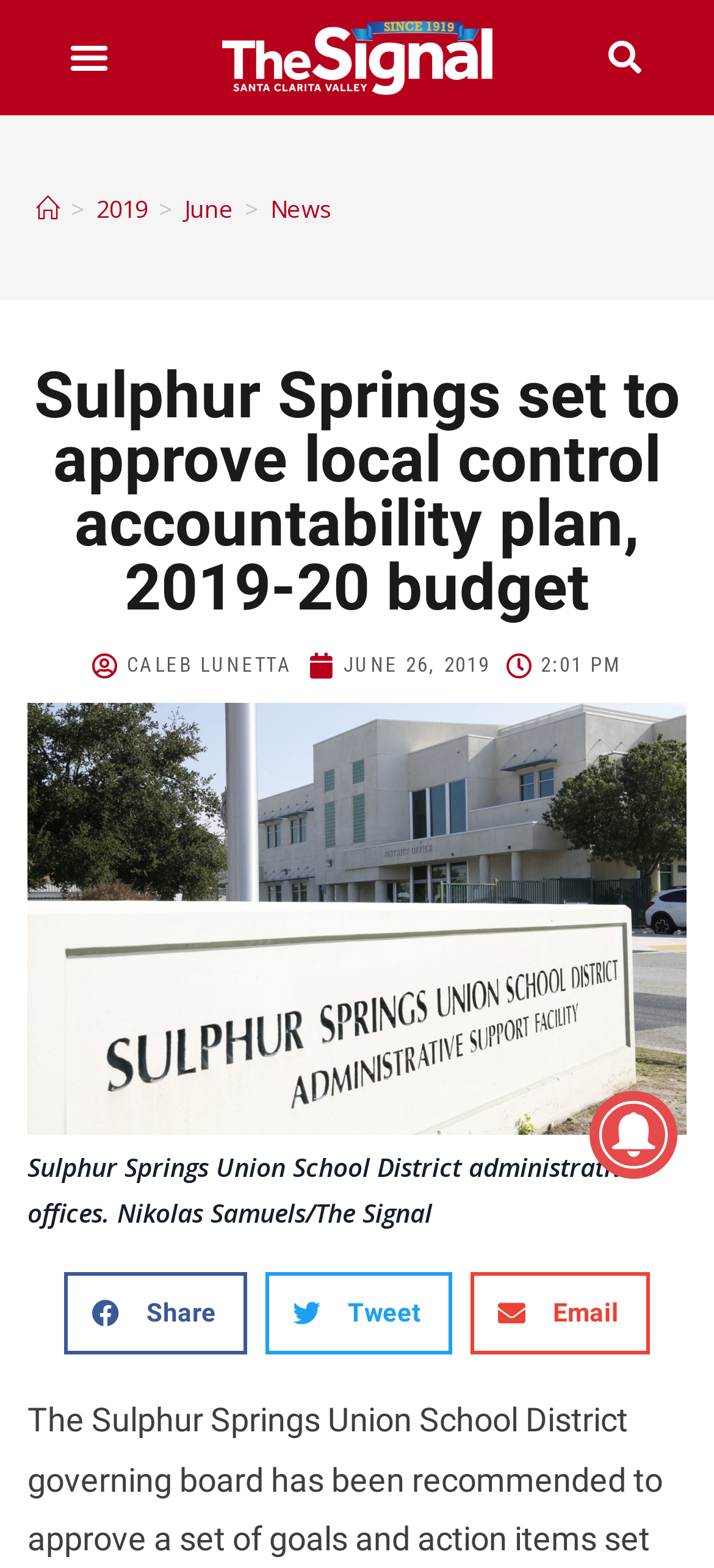Please provide the main heading of the webpage content.

Sulphur Springs set to approve local control accountability plan, 2019-20 budget